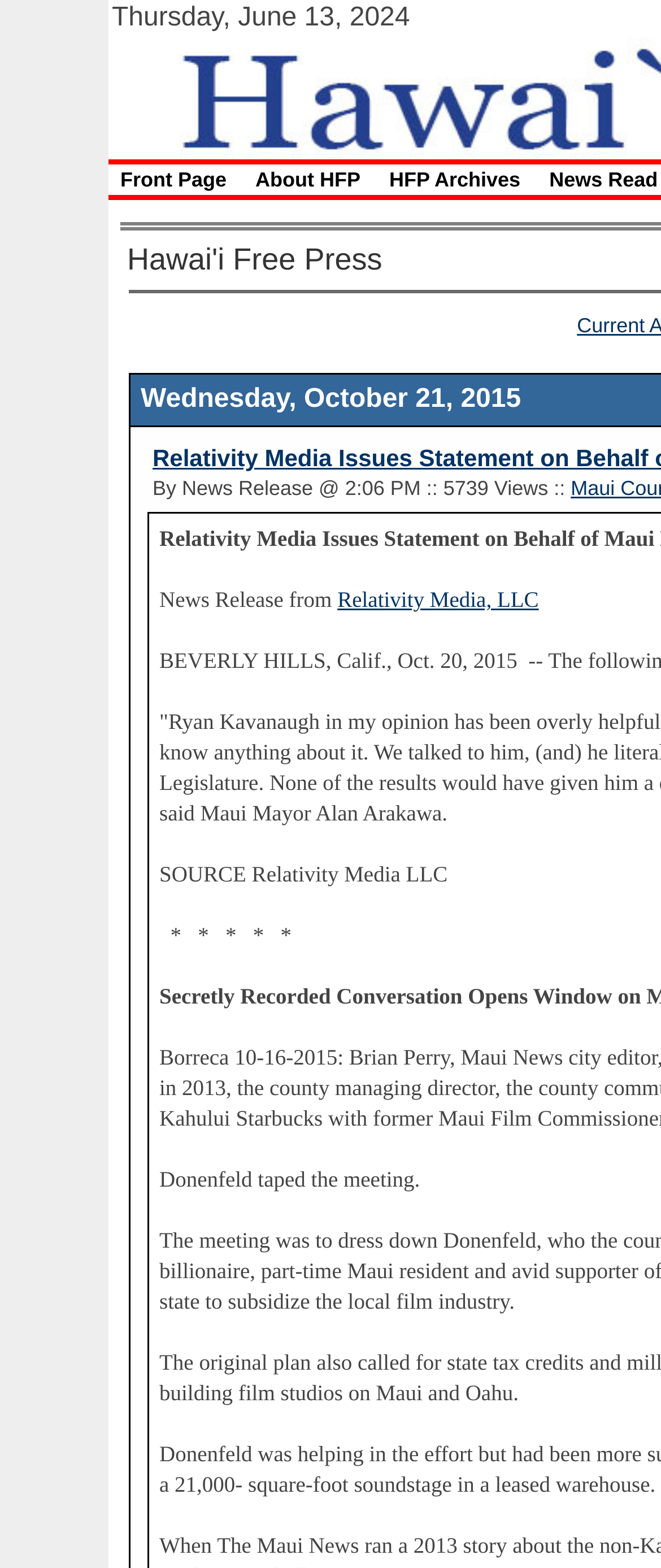From the element description Relativity Media, LLC, predict the bounding box coordinates of the UI element. The coordinates must be specified in the format (top-left x, top-left y, bottom-right x, bottom-right y) and should be within the 0 to 1 range.

[0.51, 0.375, 0.815, 0.39]